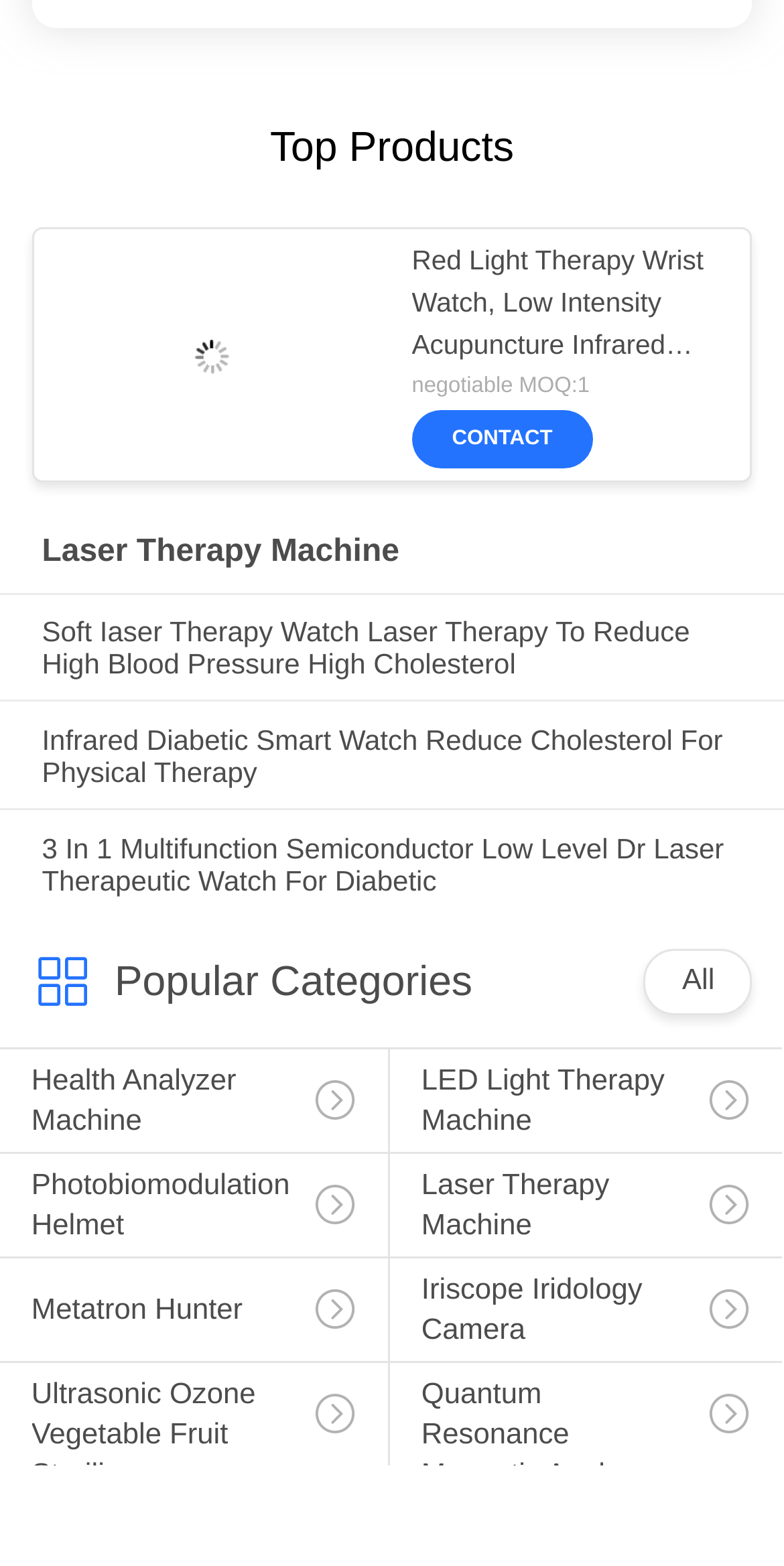Locate the bounding box coordinates of the clickable area to execute the instruction: "Contact the seller". Provide the coordinates as four float numbers between 0 and 1, represented as [left, top, right, bottom].

[0.576, 0.274, 0.705, 0.288]